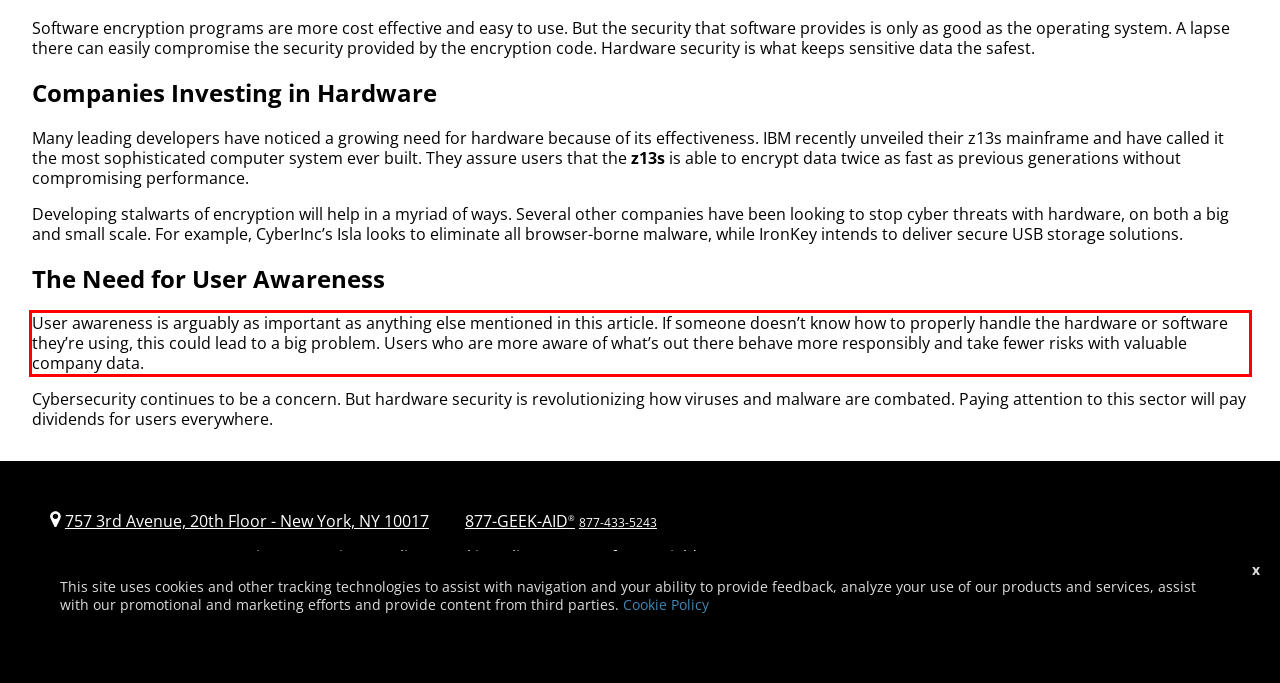Please examine the screenshot of the webpage and read the text present within the red rectangle bounding box.

User awareness is arguably as important as anything else mentioned in this article. If someone doesn’t know how to properly handle the hardware or software they’re using, this could lead to a big problem. Users who are more aware of what’s out there behave more responsibly and take fewer risks with valuable company data.